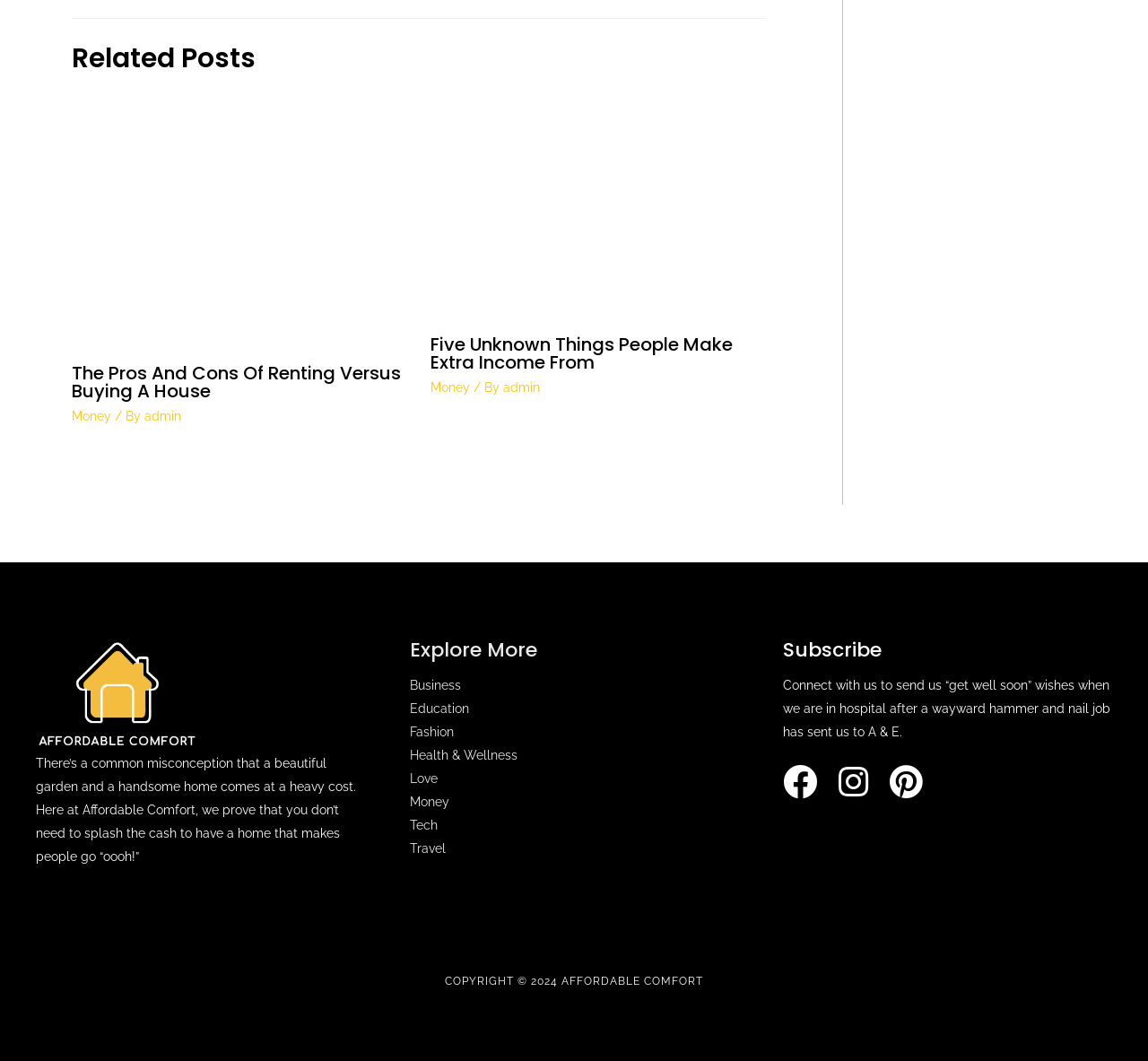Who is the author of the first related post?
Use the screenshot to answer the question with a single word or phrase.

admin